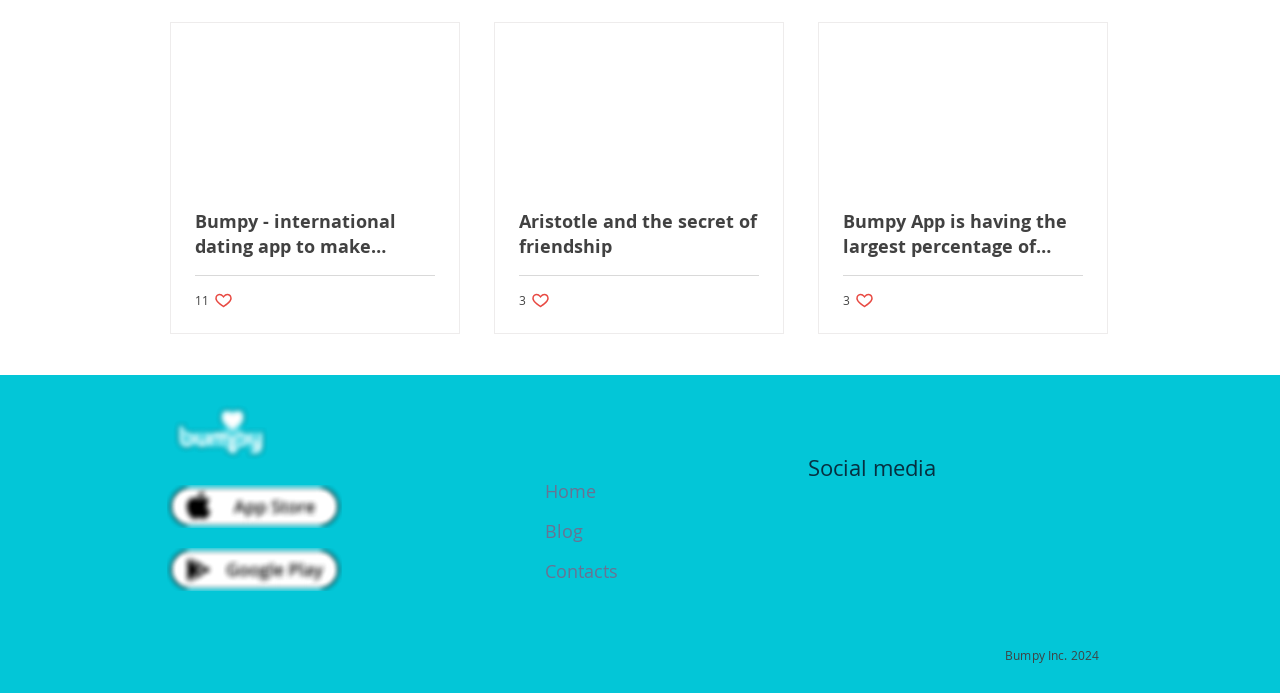Analyze the image and deliver a detailed answer to the question: How many likes does the first post have?

The answer can be found in the first article element, where the button text is '11 likes. Post not marked as liked'.